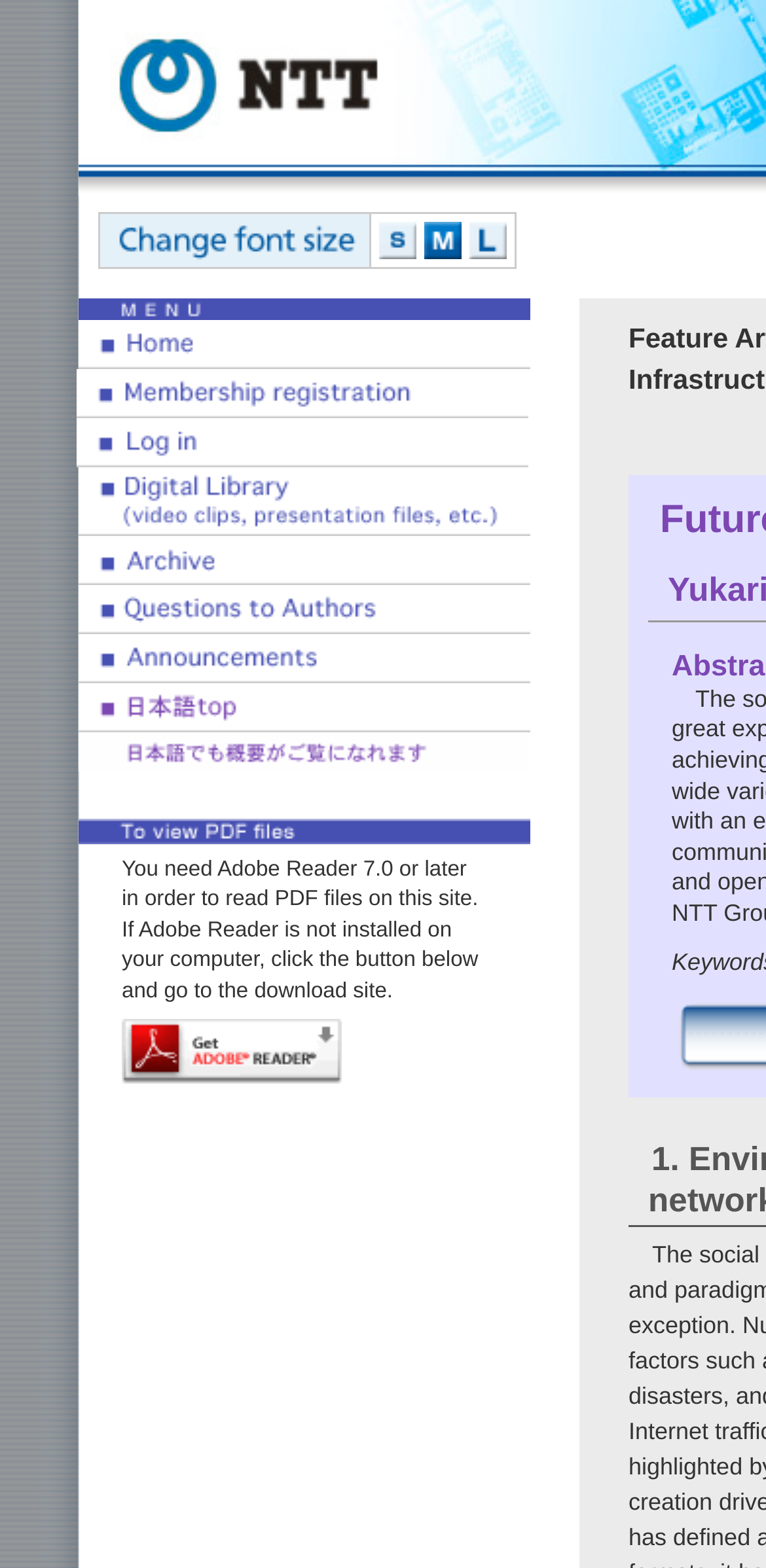Determine the bounding box coordinates for the area that should be clicked to carry out the following instruction: "Log in to the system".

[0.103, 0.267, 0.692, 0.298]